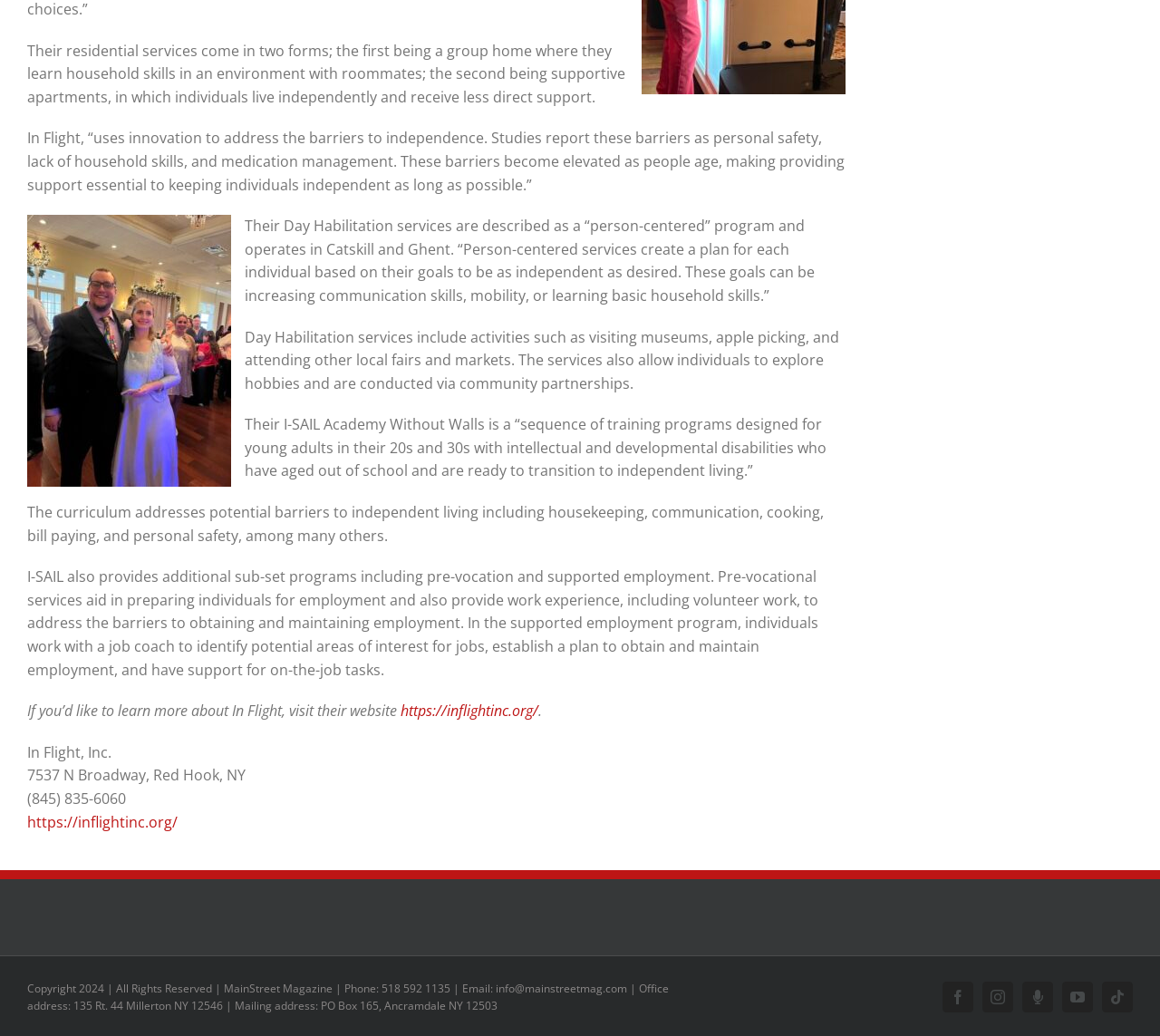What is the address of In Flight, Inc.?
Can you provide a detailed and comprehensive answer to the question?

The address of In Flight, Inc. is mentioned at the bottom of the webpage, along with their phone number and a link to their website.